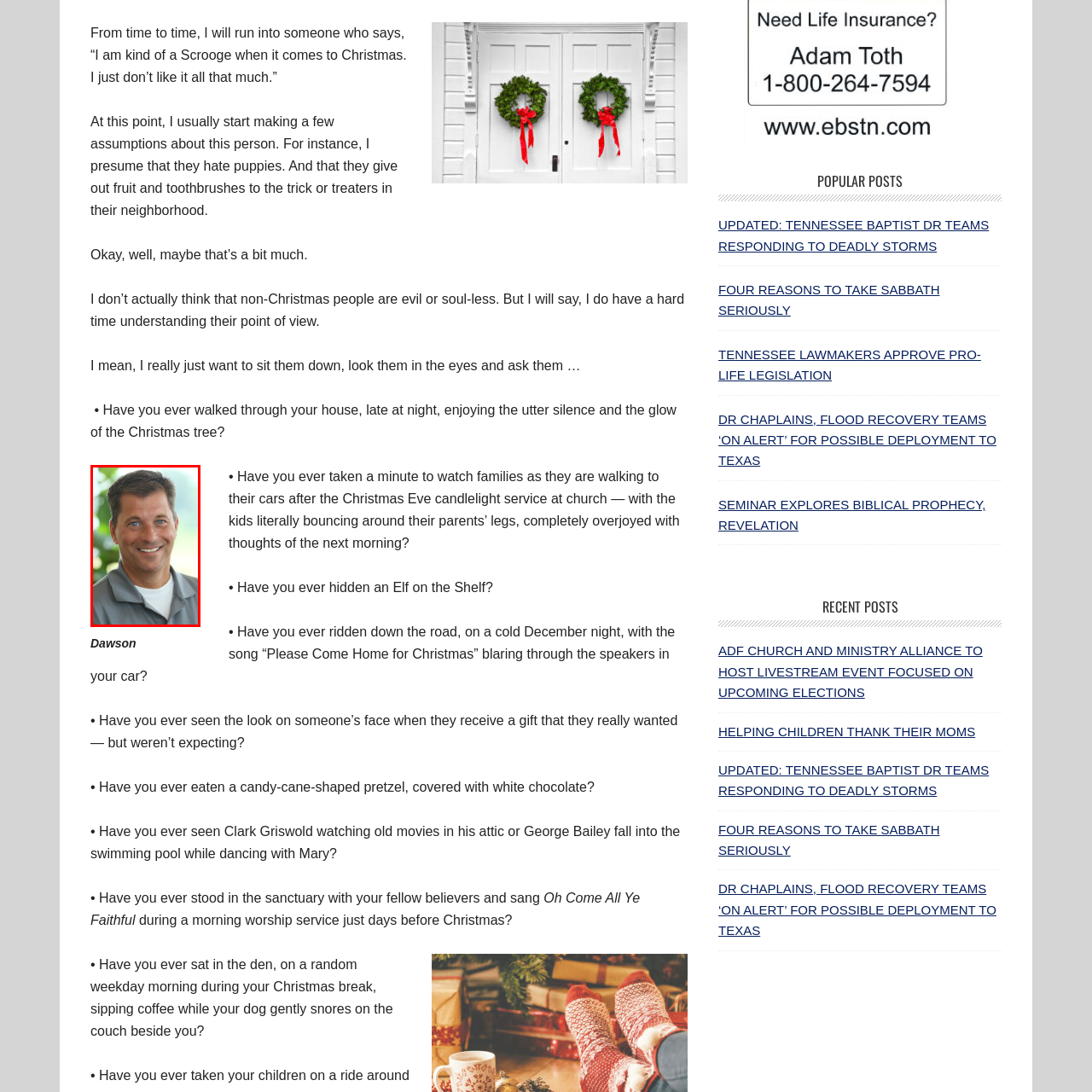What is the atmosphere of the background?
Direct your attention to the image enclosed by the red bounding box and provide a detailed answer to the question.

The caption describes the background as softly blurred, showcasing a natural setting with greenery, which suggests a peaceful and calming atmosphere, hence it can be inferred as relaxed and inviting.